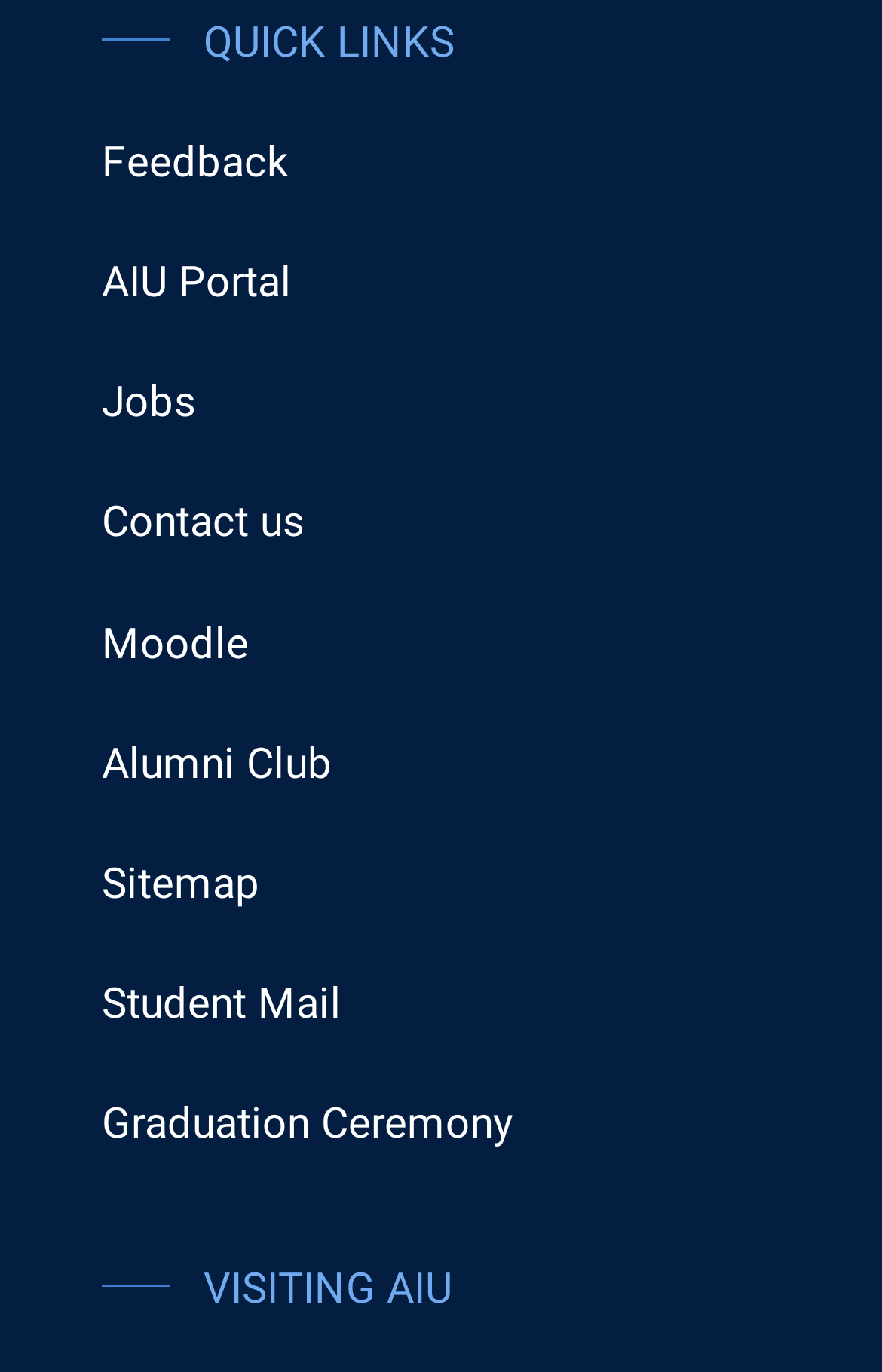What is the first quick link?
Could you answer the question in a detailed manner, providing as much information as possible?

The first quick link is 'Feedback' because it is the first link under the 'QUICK LINKS' static text, which is located at the top of the webpage with a bounding box of [0.115, 0.101, 0.328, 0.137].